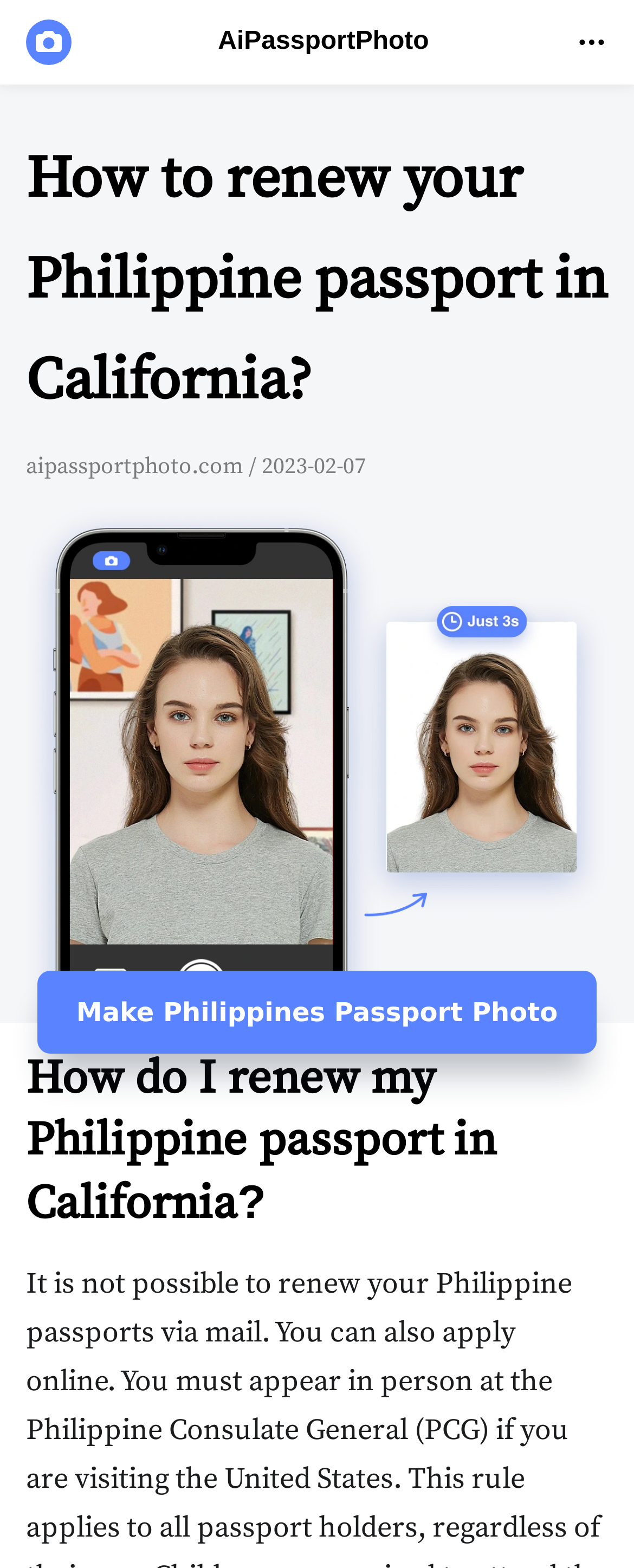What is the date mentioned on the webpage? From the image, respond with a single word or brief phrase.

2023-02-07